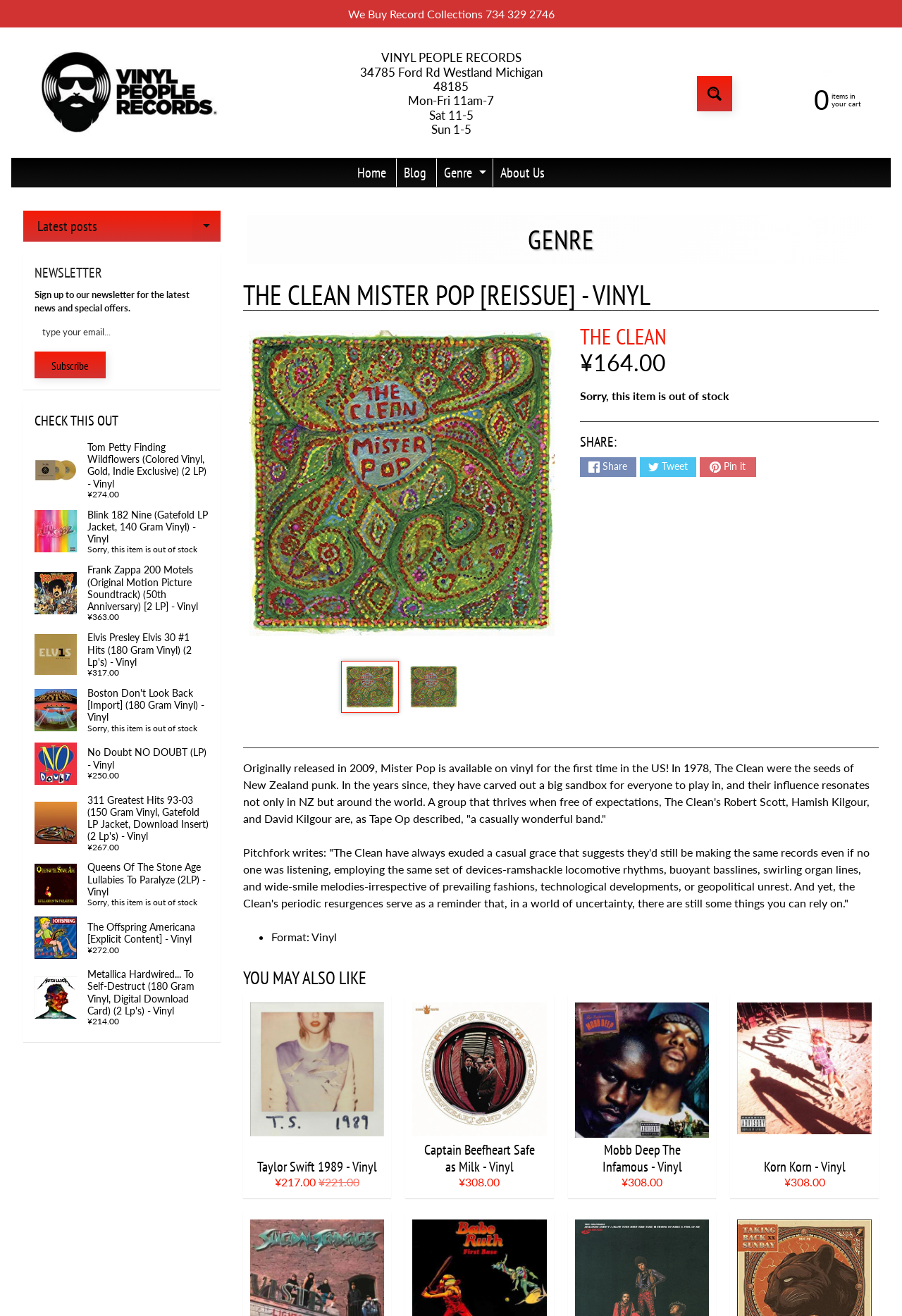Kindly determine the bounding box coordinates of the area that needs to be clicked to fulfill this instruction: "Share on Twitter".

[0.709, 0.347, 0.772, 0.362]